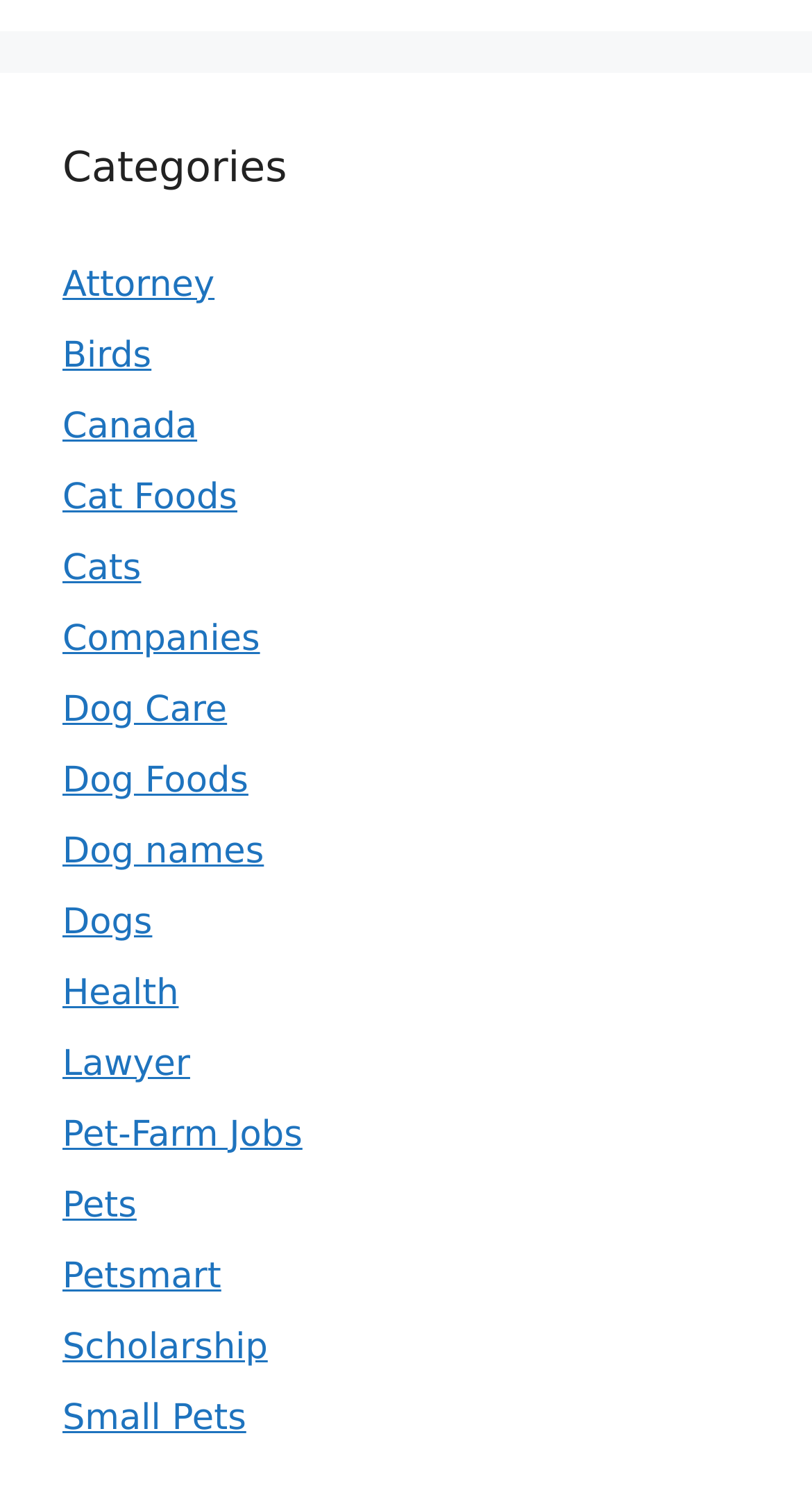Please find the bounding box coordinates of the element's region to be clicked to carry out this instruction: "View Cat Foods".

[0.077, 0.317, 0.292, 0.344]